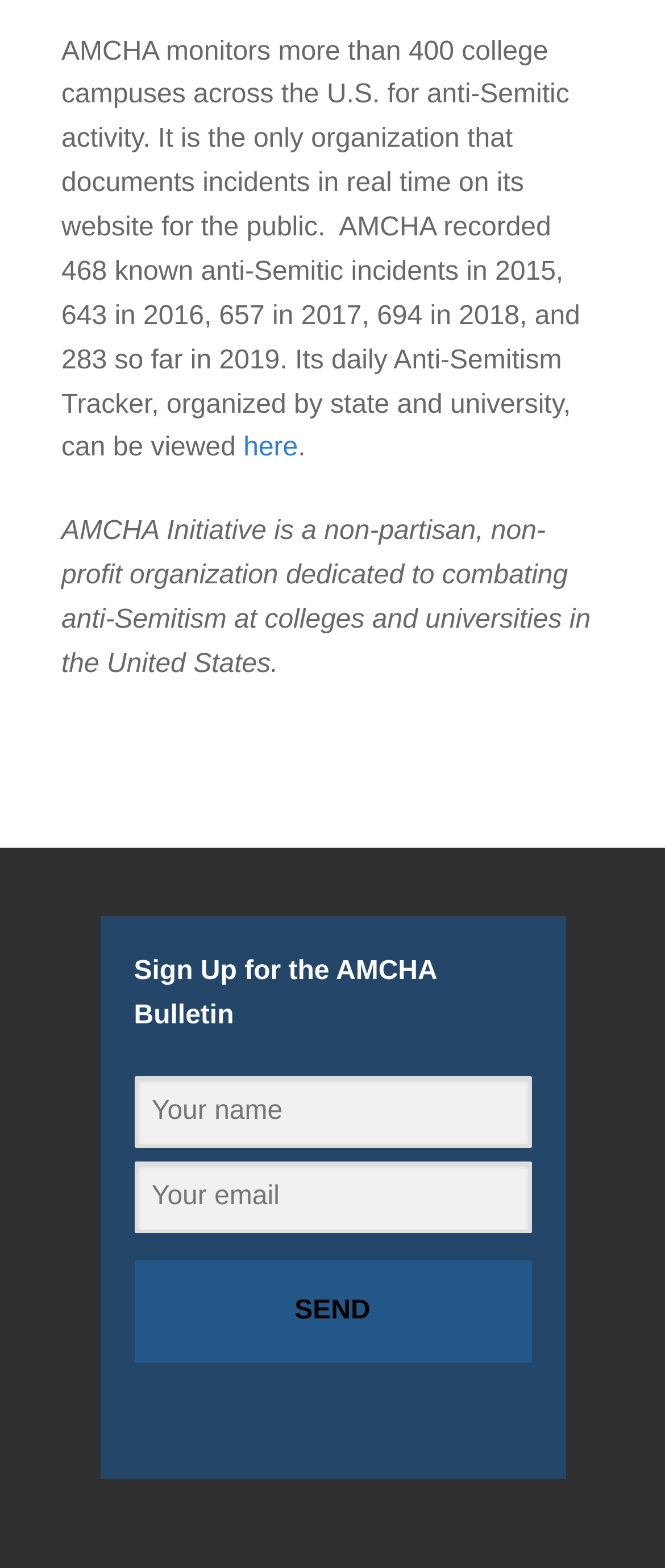Identify the bounding box of the UI component described as: "here".

[0.366, 0.277, 0.448, 0.295]